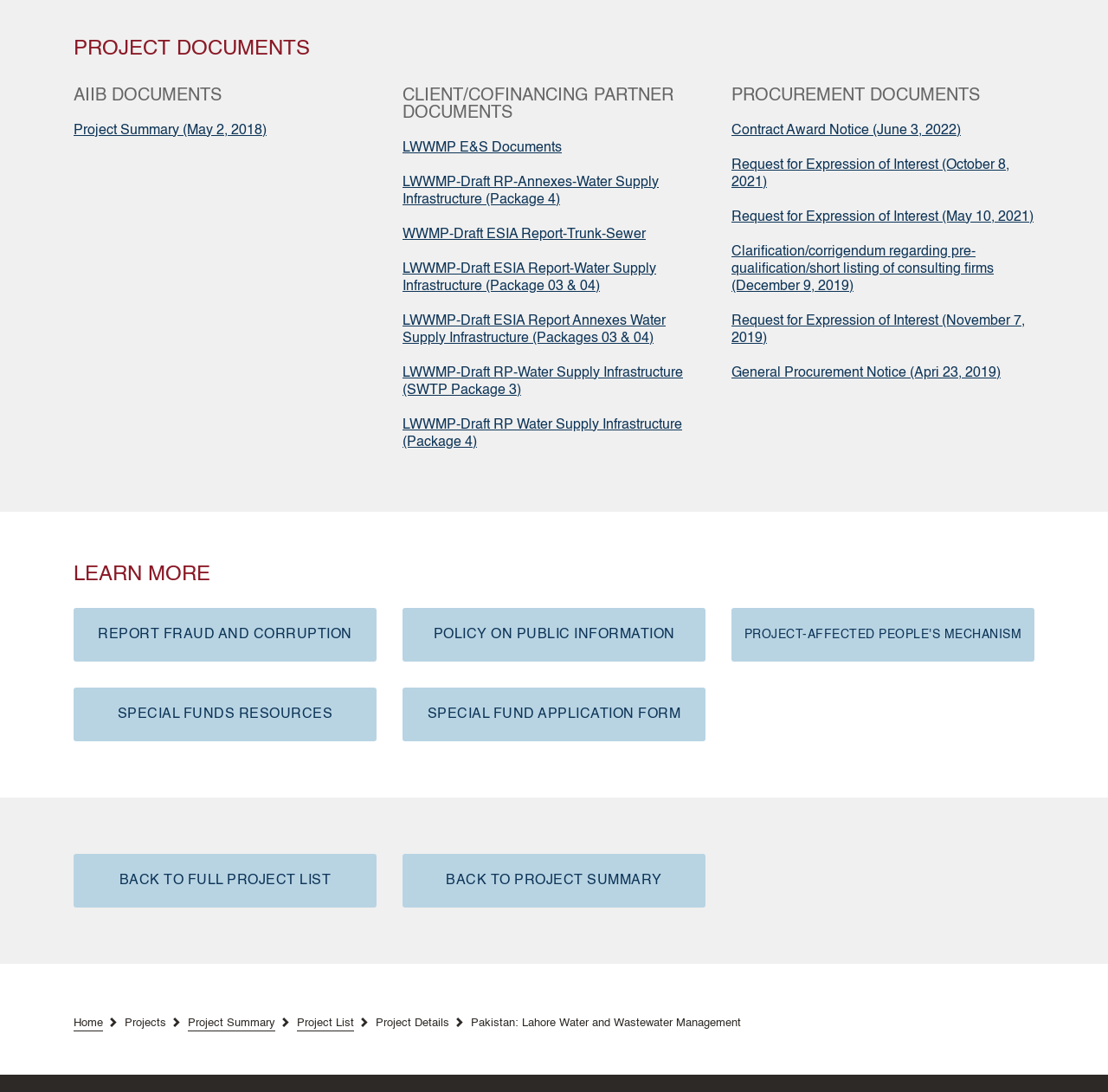Please identify the bounding box coordinates of the element's region that needs to be clicked to fulfill the following instruction: "View procurement documents". The bounding box coordinates should consist of four float numbers between 0 and 1, i.e., [left, top, right, bottom].

[0.66, 0.08, 0.884, 0.096]